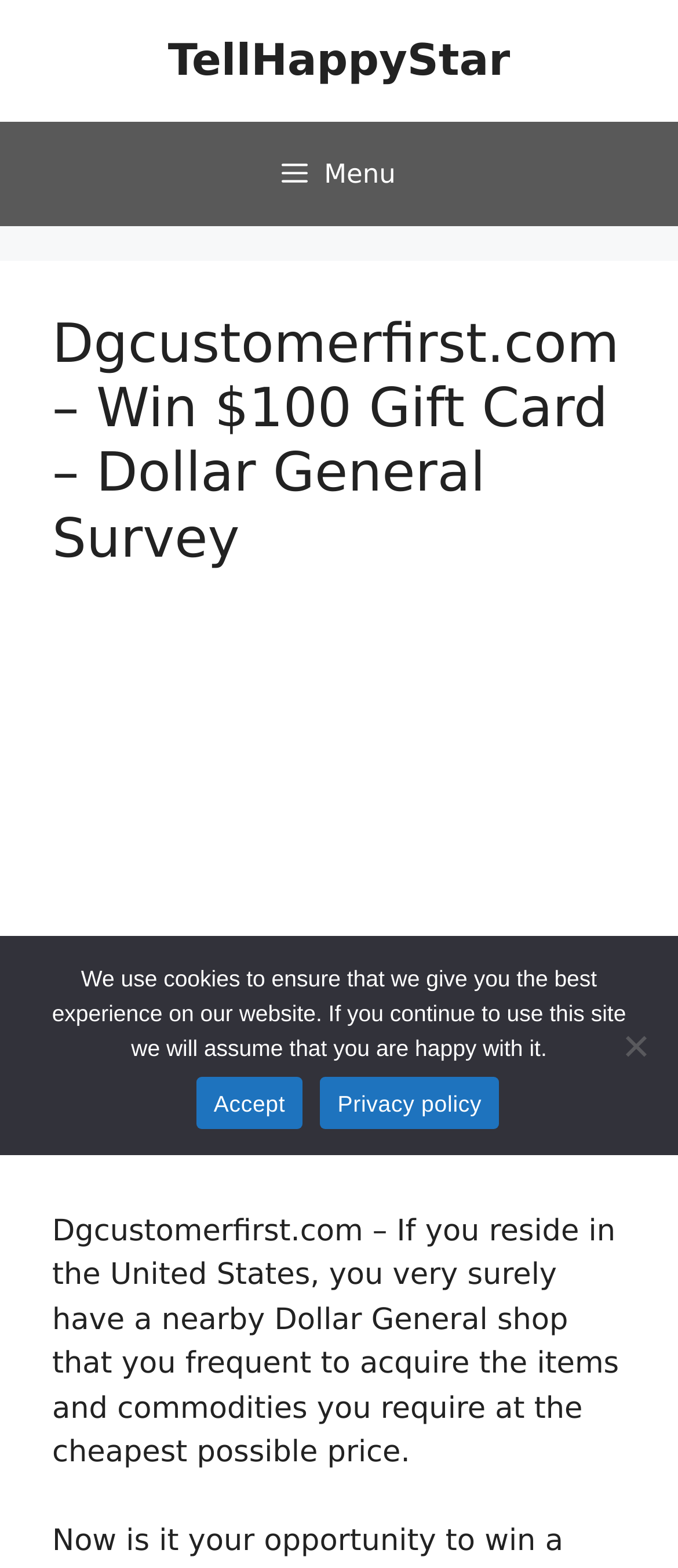What is the likely location of the users who can participate in the survey?
Refer to the image and give a detailed response to the question.

Based on the webpage content, it is likely that the users who can participate in the survey are located in the United States, as the webpage mentions 'If you reside in the United States'.